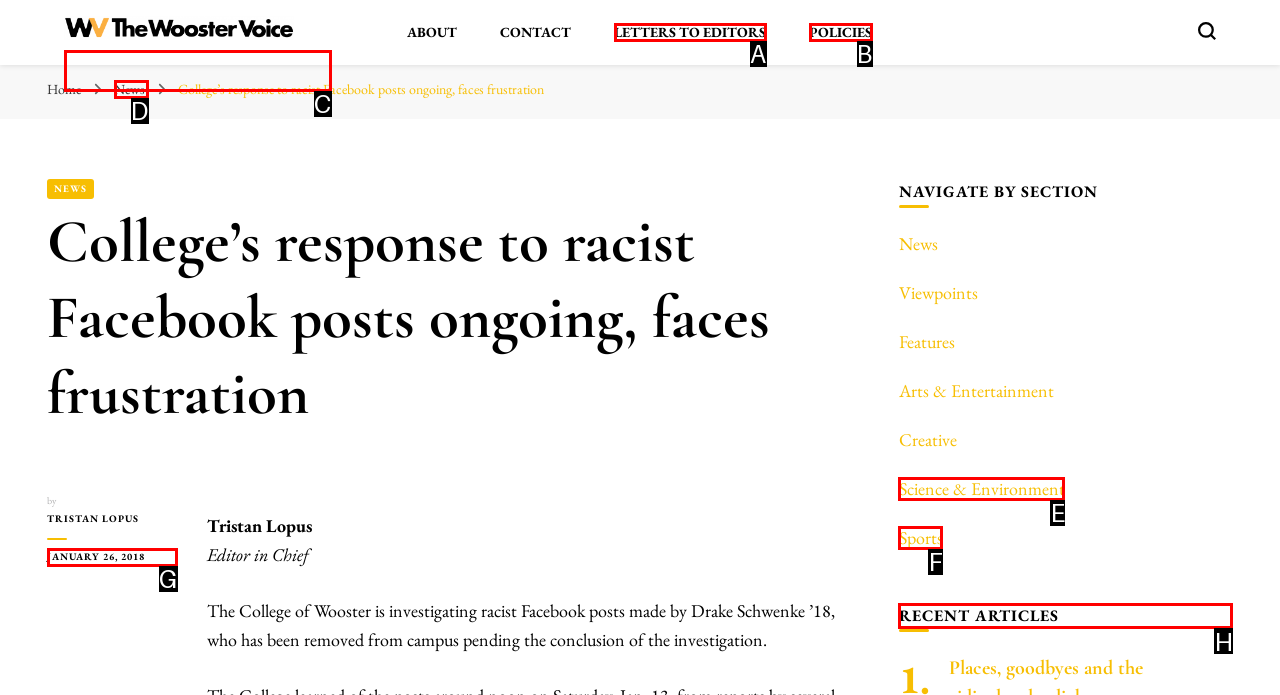Please indicate which HTML element should be clicked to fulfill the following task: view recent articles. Provide the letter of the selected option.

H